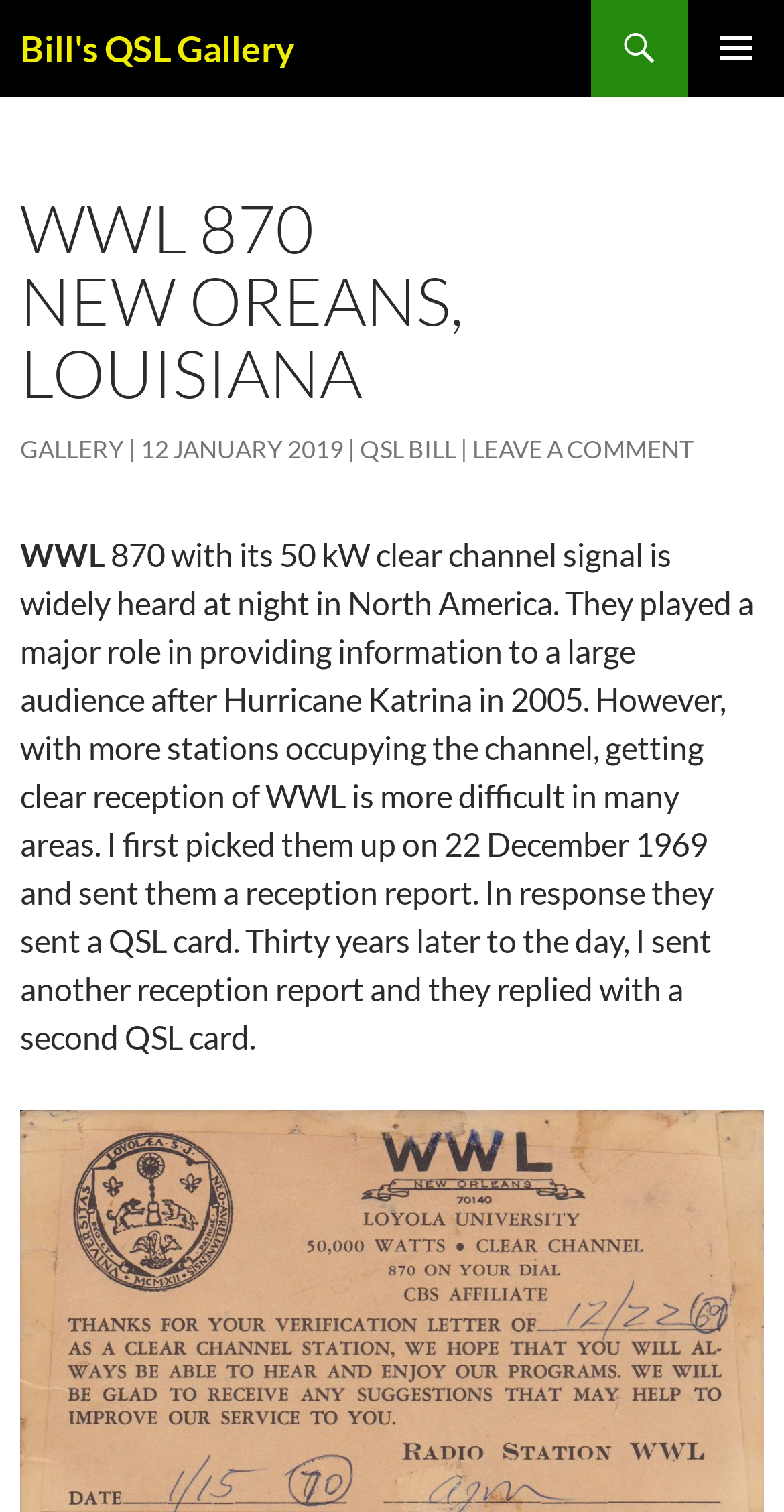Provide a brief response using a word or short phrase to this question:
What is the purpose of the 'LEAVE A COMMENT' link?

To leave a comment